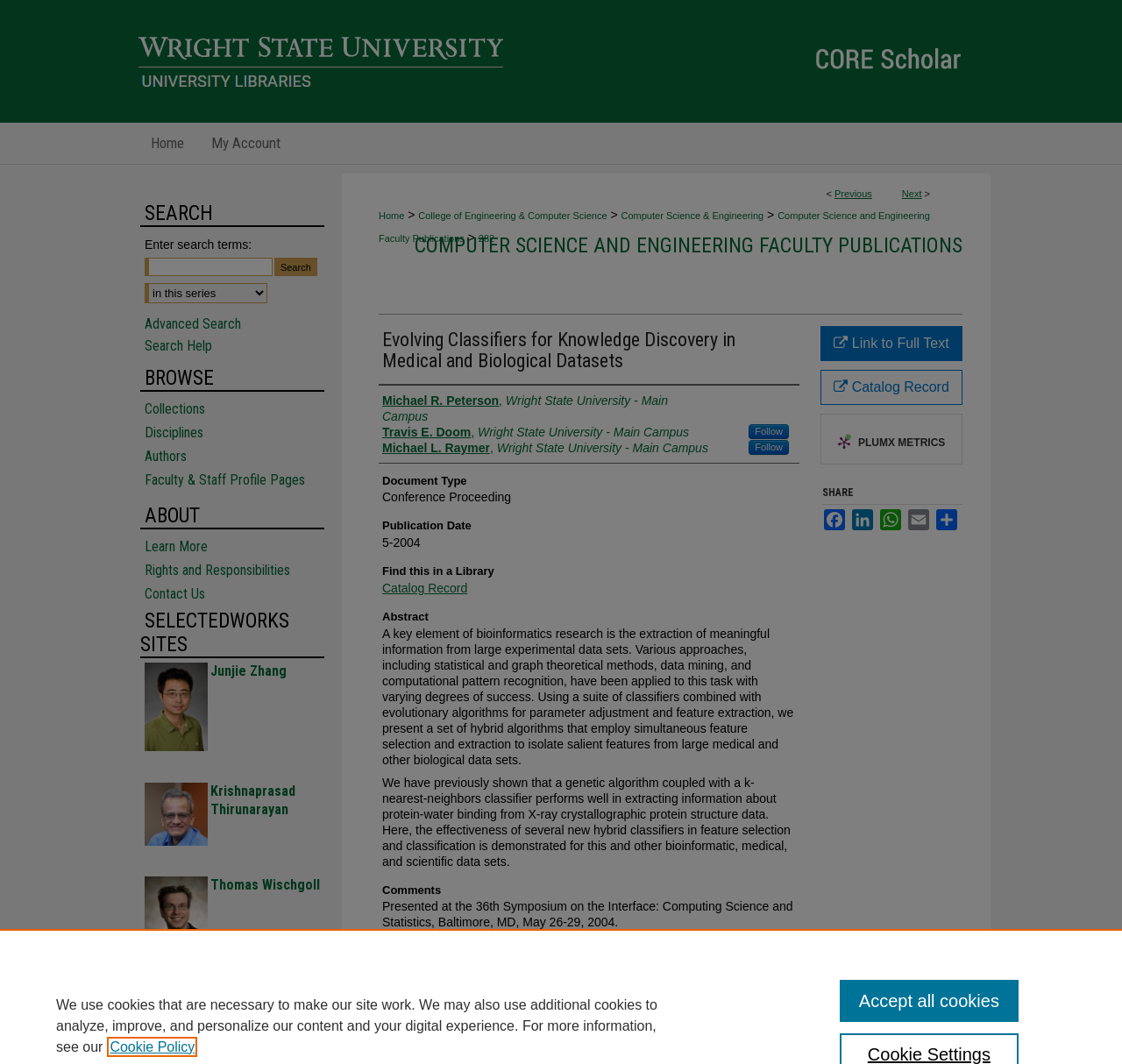Please analyze the image and give a detailed answer to the question:
What is the purpose of the 'Search' button?

I found the purpose of the 'Search' button by looking at the search bar and the surrounding text which suggests that the button is used to search for publications on the website.